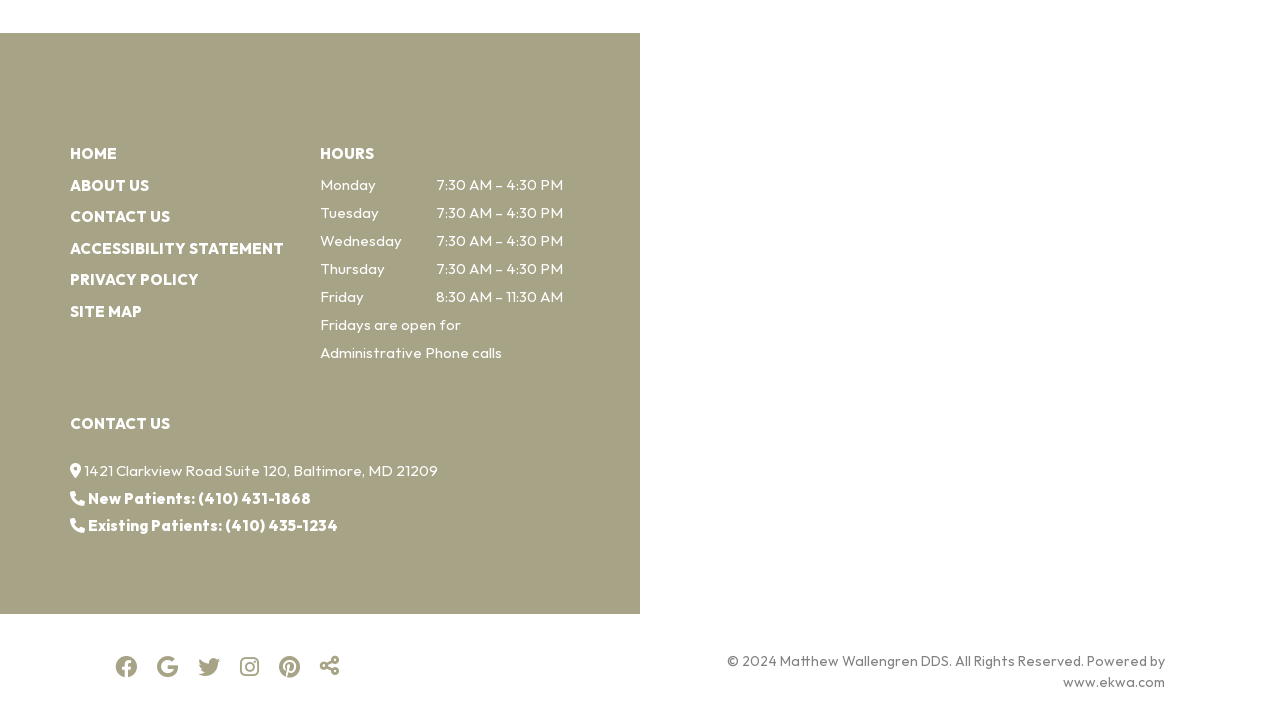What is the phone number for new patients?
Based on the image, give a concise answer in the form of a single word or short phrase.

(410) 431-1868